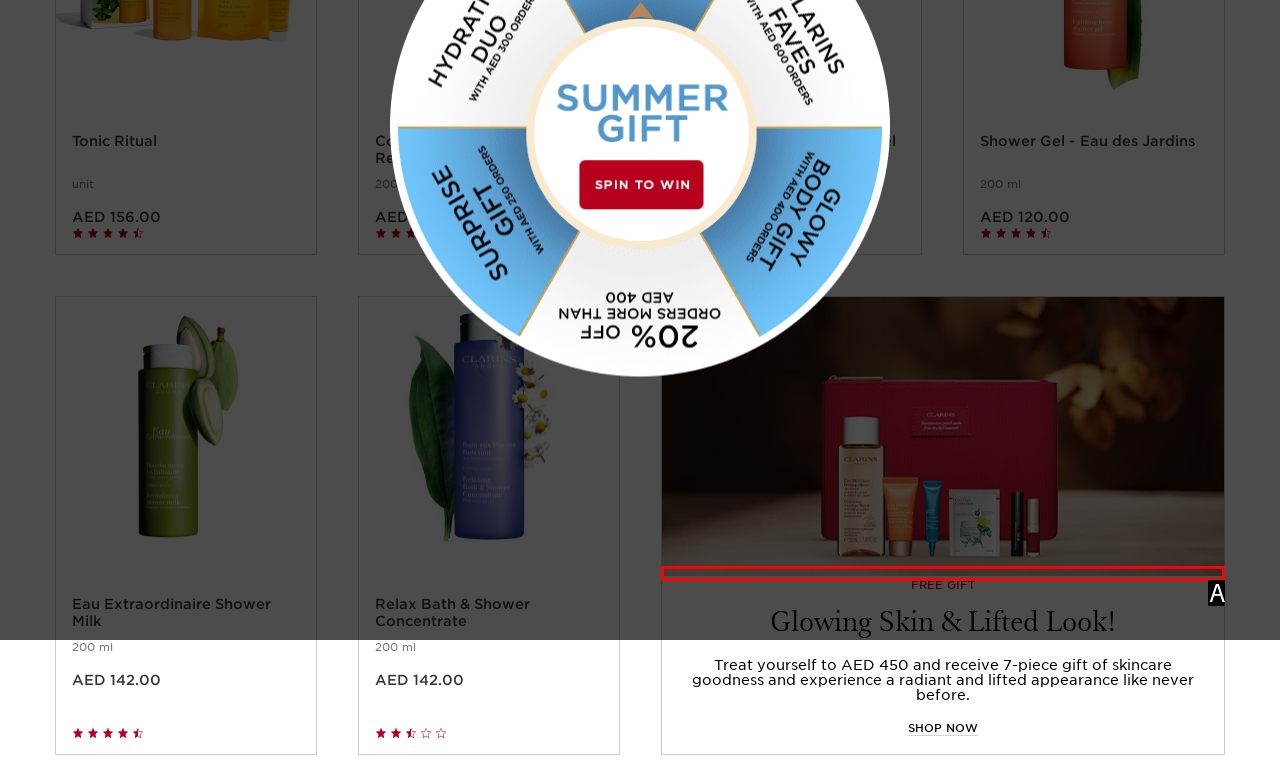Point out the HTML element that matches the following description: alt="April Gift" title="Your Gift"
Answer with the letter from the provided choices.

A